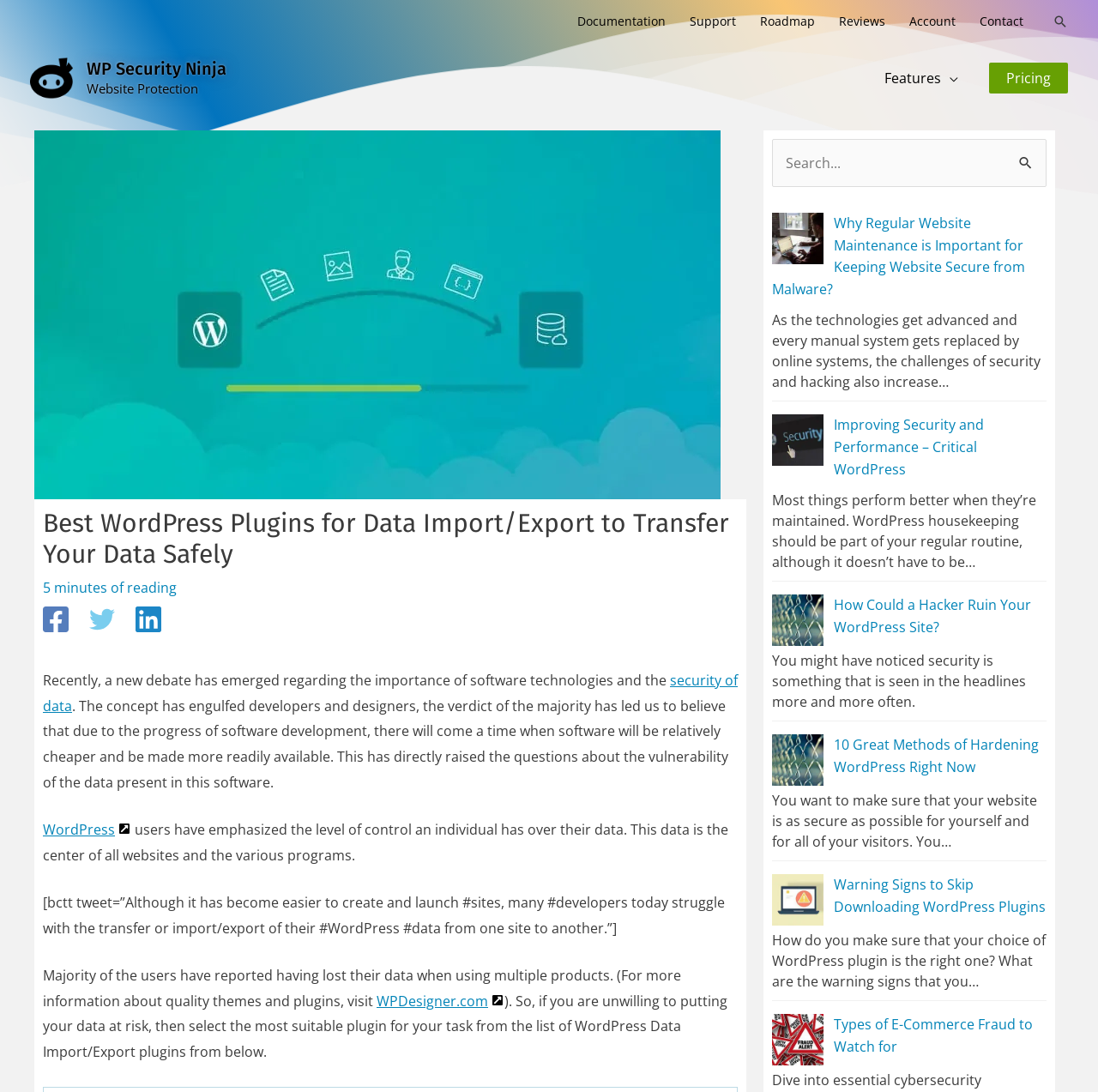Find the bounding box coordinates of the element you need to click on to perform this action: 'Subscribe to the newsletter'. The coordinates should be represented by four float values between 0 and 1, in the format [left, top, right, bottom].

None